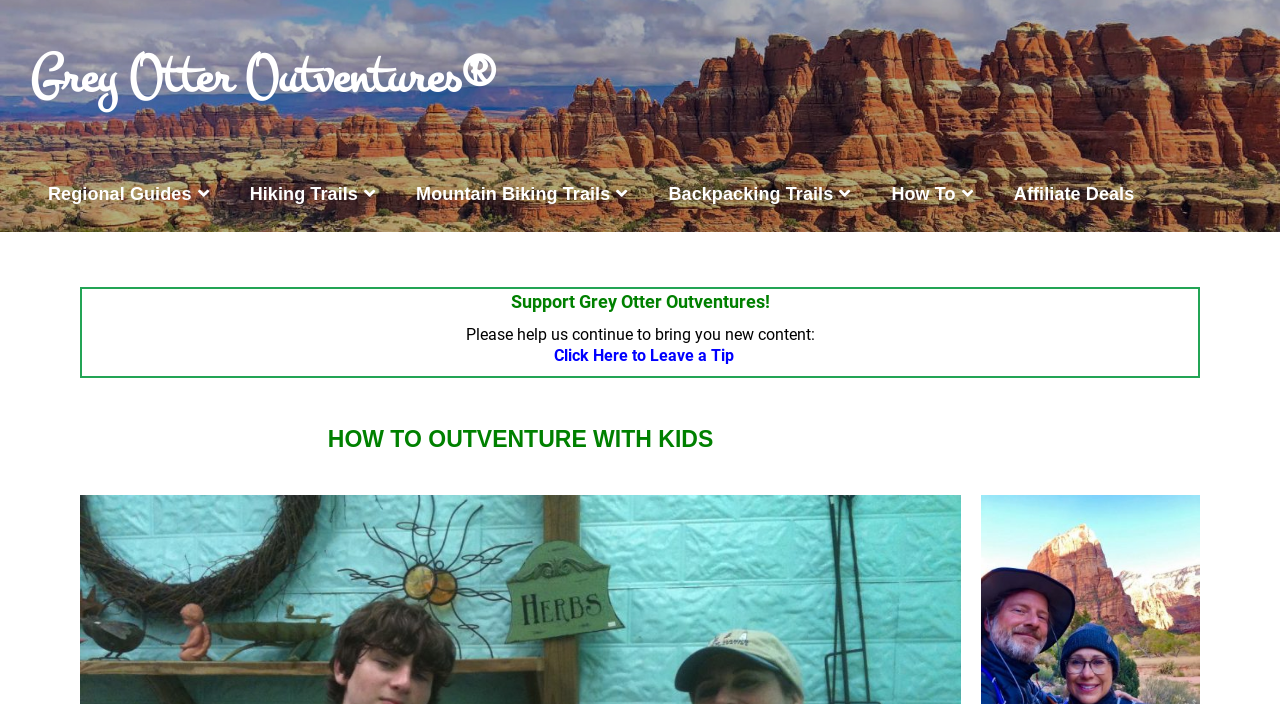Please answer the following question using a single word or phrase: 
What is the main topic of the webpage?

Outventuring with kids